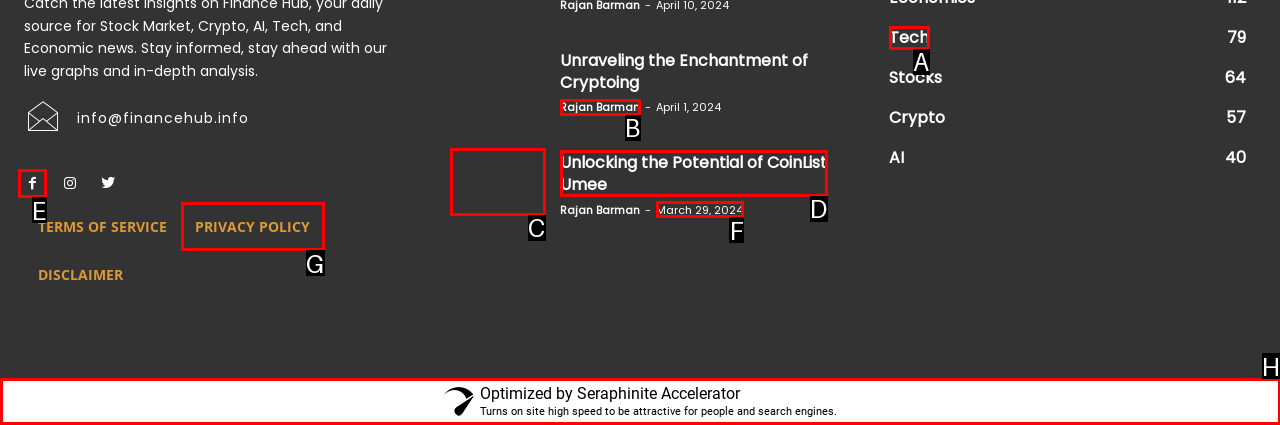Which option should be clicked to complete this task: Check article posted on March 29, 2024
Reply with the letter of the correct choice from the given choices.

F